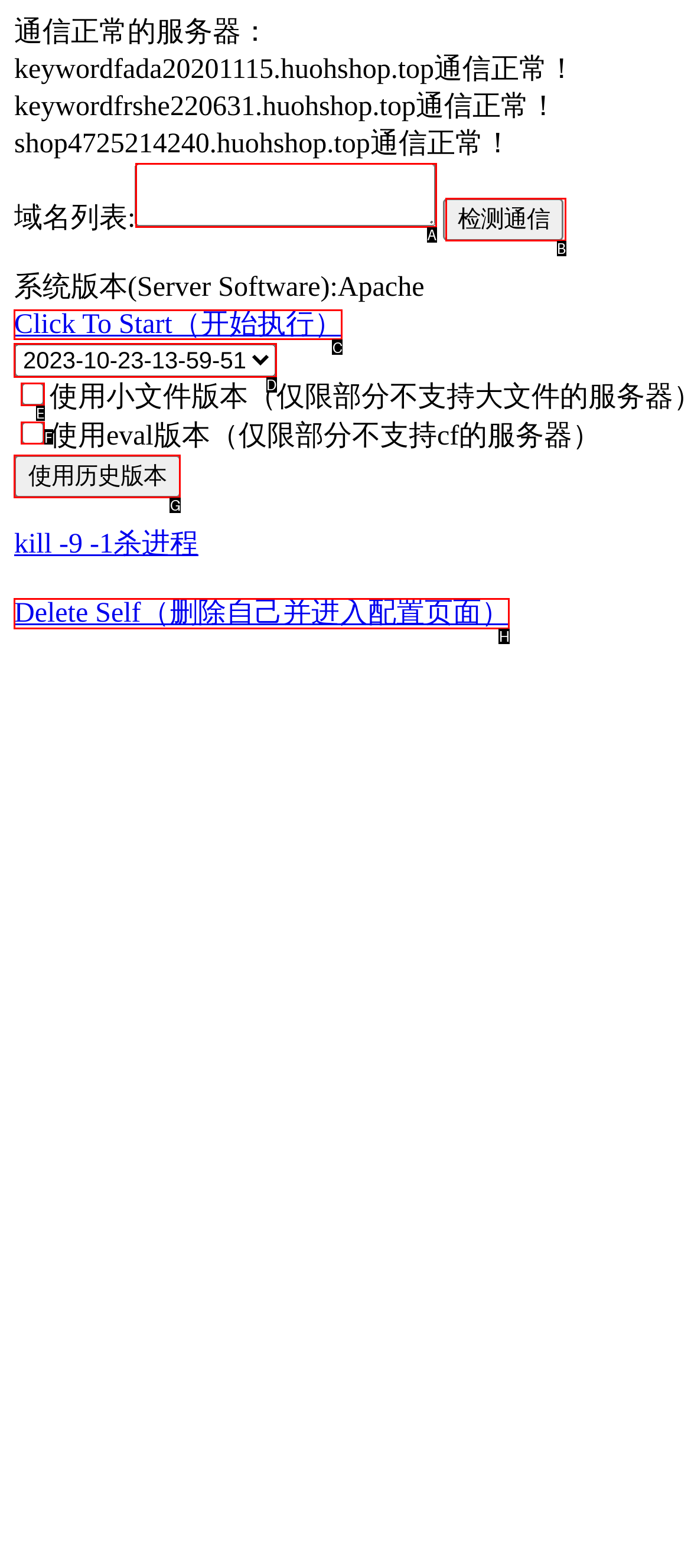Identify the HTML element I need to click to complete this task: Enter domain name Provide the option's letter from the available choices.

A